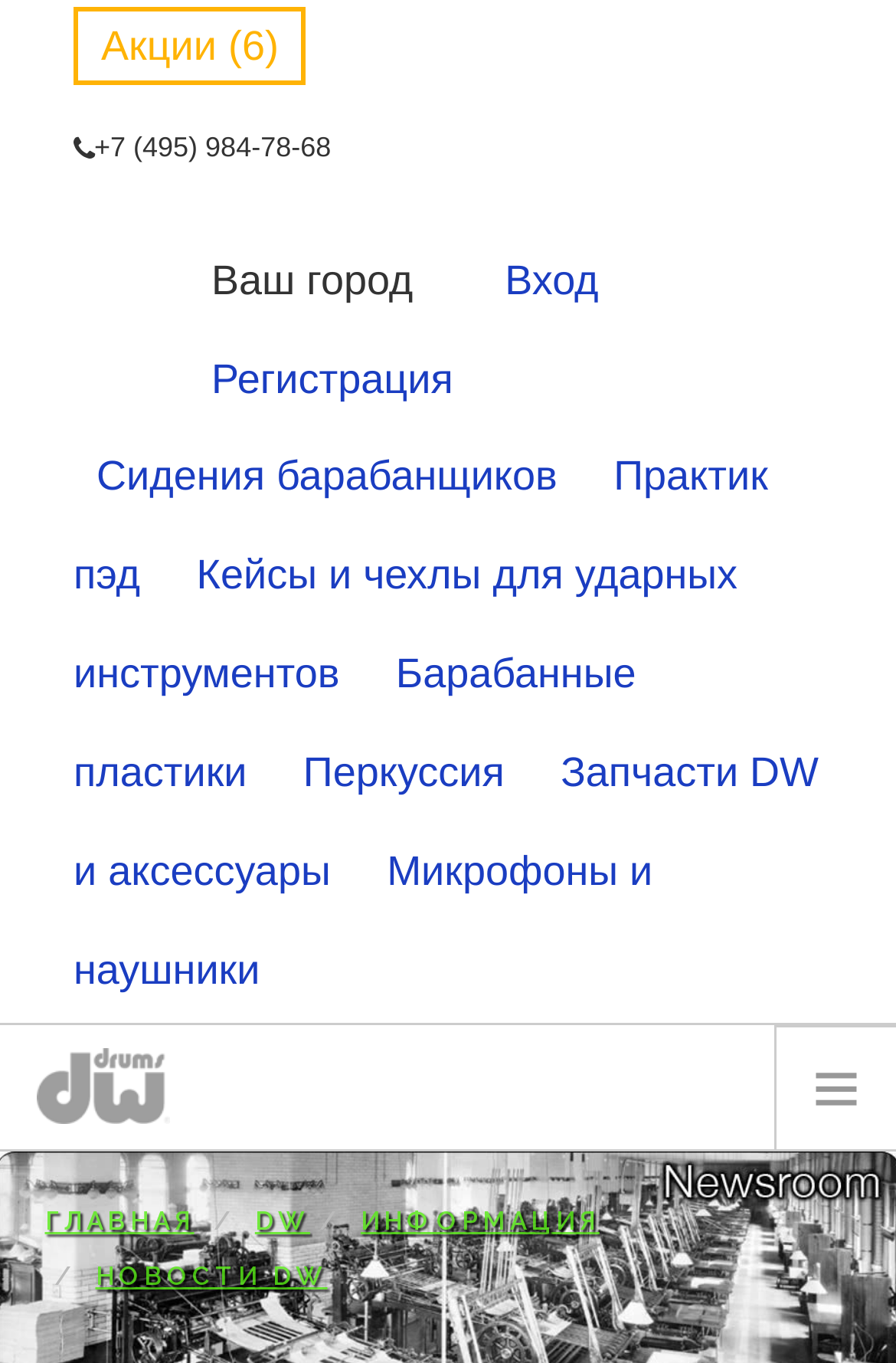Give a concise answer using one word or a phrase to the following question:
What is the logo of the webpage?

DW drums